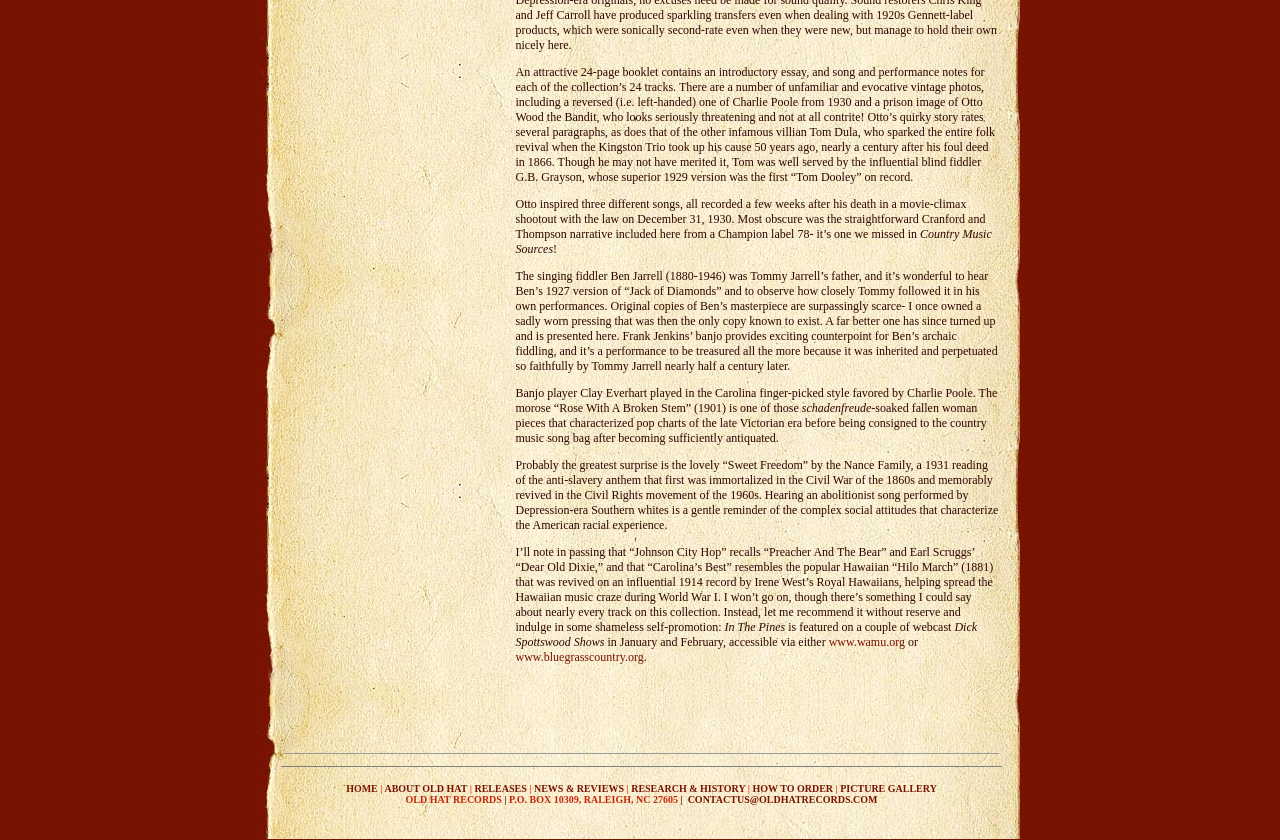Using the format (top-left x, top-left y, bottom-right x, bottom-right y), and given the element description, identify the bounding box coordinates within the screenshot: PICTURE GALLERY

[0.656, 0.932, 0.732, 0.945]